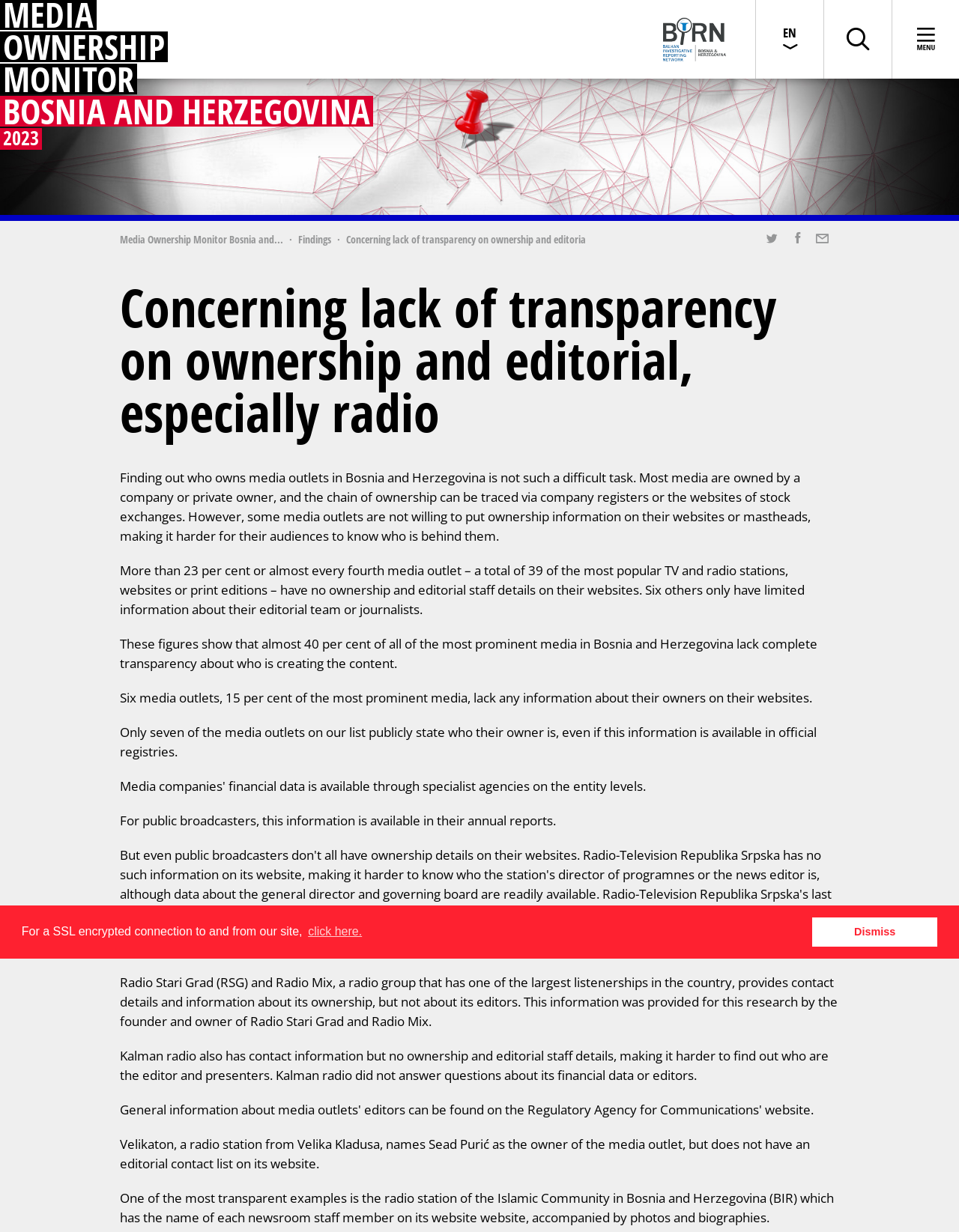Find the bounding box coordinates for the HTML element specified by: "Media Ownership Monitor Bosnia and...".

[0.125, 0.185, 0.295, 0.204]